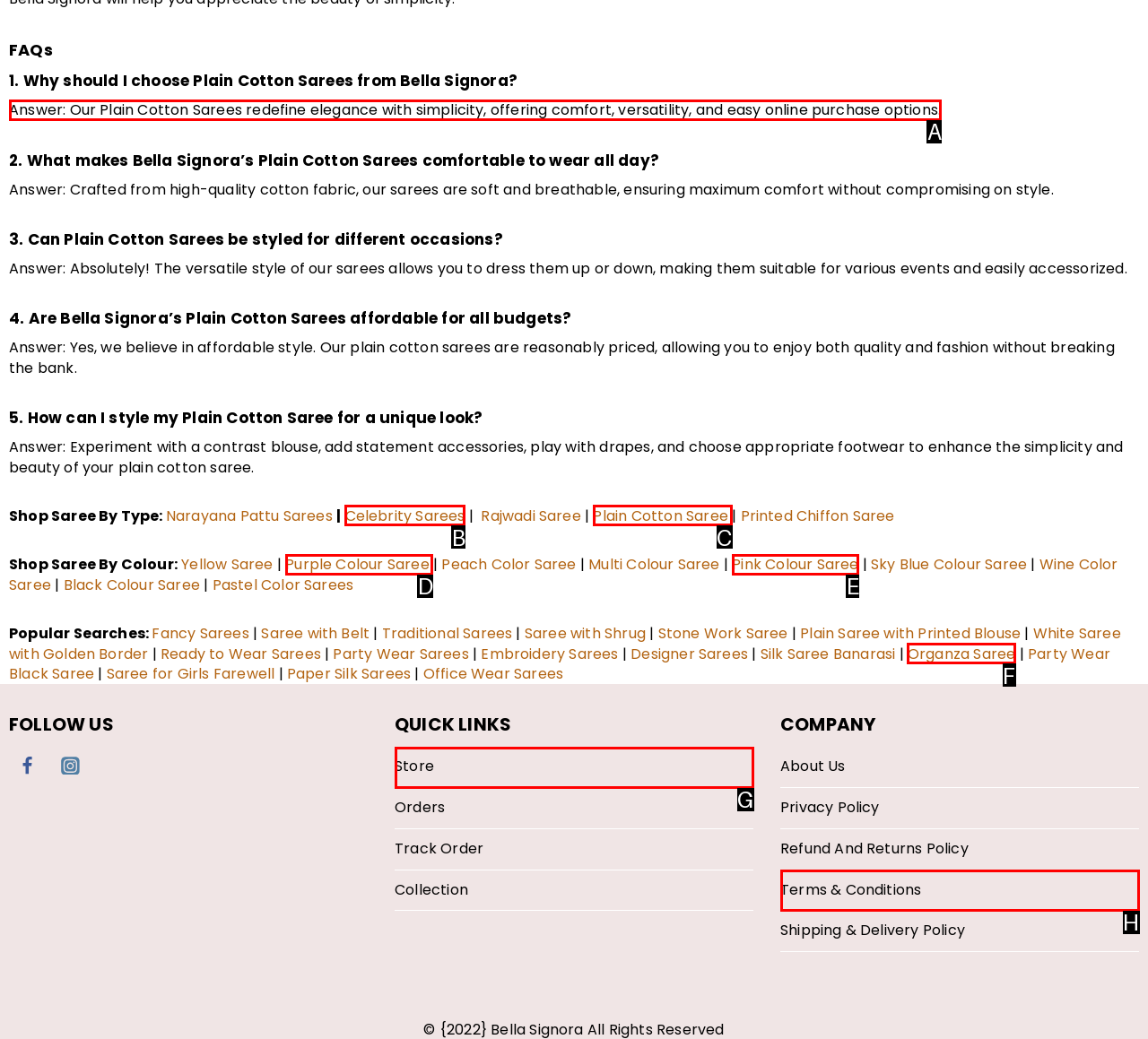Point out the HTML element I should click to achieve the following: Read the answer to 'Why should I choose Plain Cotton Sarees from Bella Signora?' Reply with the letter of the selected element.

A